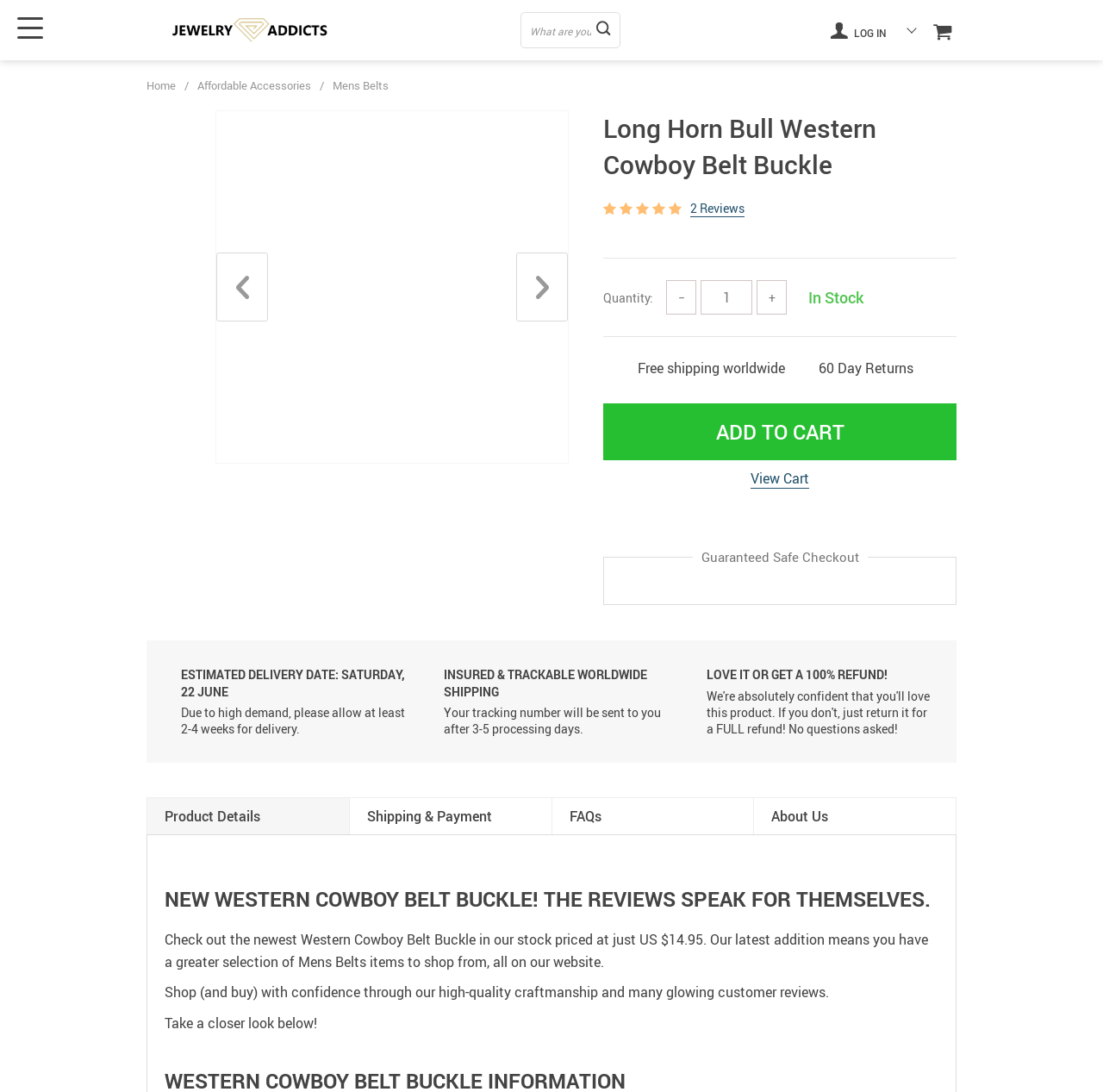Determine the bounding box coordinates for the region that must be clicked to execute the following instruction: "Log in to your account".

[0.753, 0.017, 0.804, 0.039]